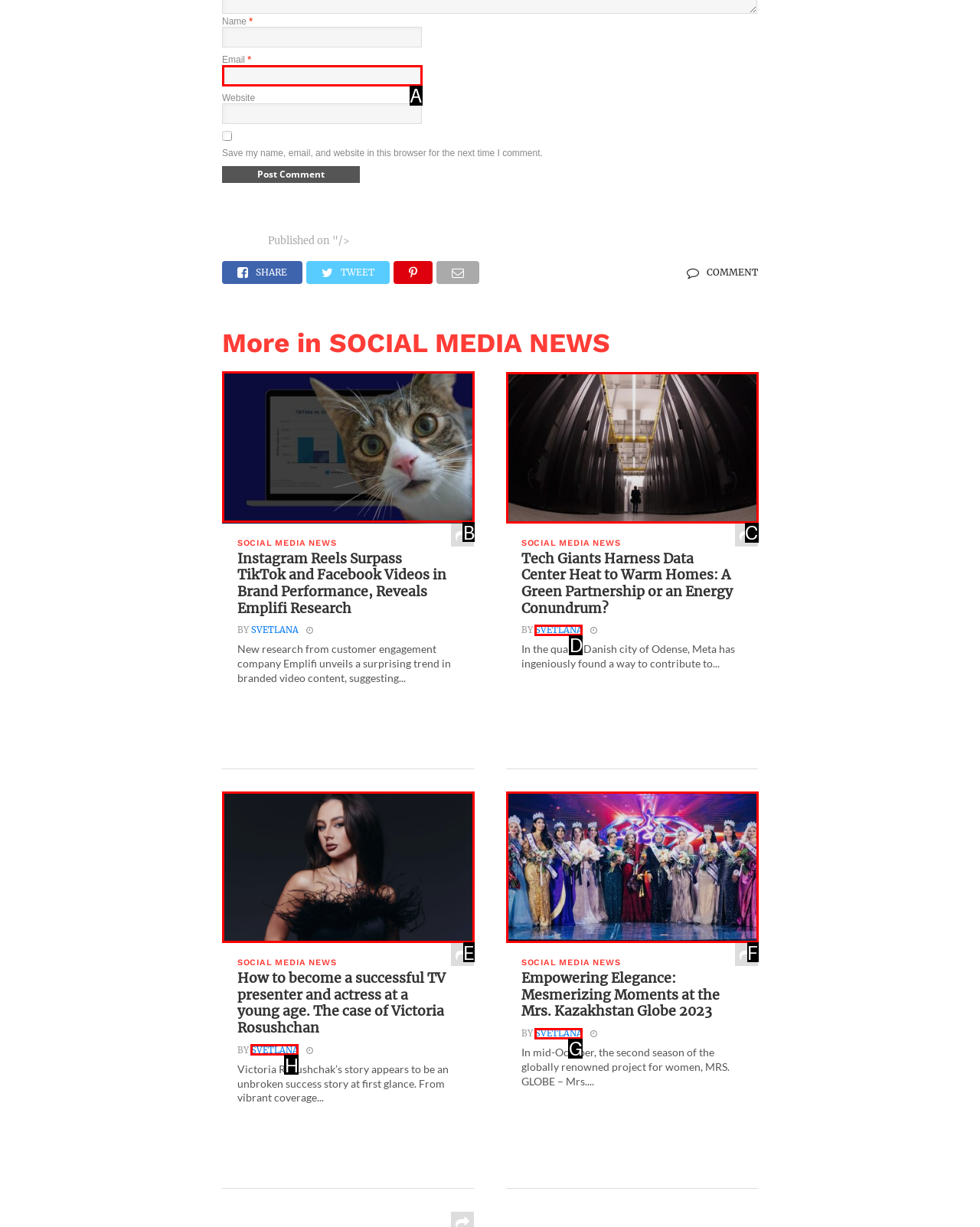Indicate which UI element needs to be clicked to fulfill the task: Visit the 'proidei.com instagram reels 1912' link
Answer with the letter of the chosen option from the available choices directly.

B